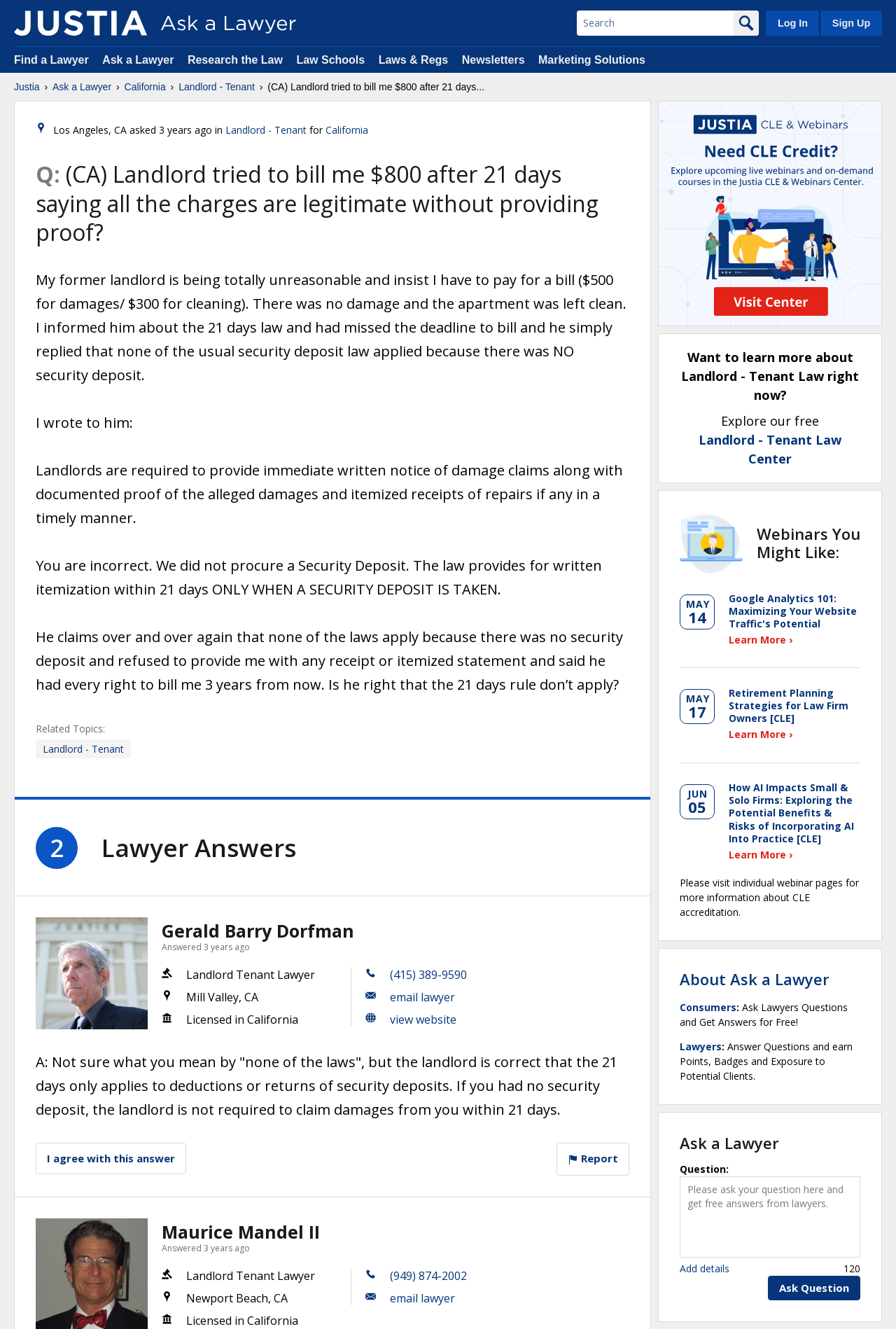Summarize the webpage comprehensively, mentioning all visible components.

This webpage is a question-and-answer forum focused on California Landlord-Tenant law. At the top, there is a header section with a logo, search bar, and links to log in, sign up, and access various features of the website. Below the header, there is a navigation menu with links to different sections of the website, including "Find a Lawyer," "Ask a Lawyer," and "Research the Law."

The main content of the page is a question posed by a user, "Landlord tried to bill me $800 after 21 days saying all the charges are legitimate without providing proof?" The question is followed by a detailed description of the situation, including the user's interactions with the landlord.

Below the question, there are two answers from lawyers, Gerald Barry Dorfman and Maurice Mandel II. Each answer includes the lawyer's name, location, and a brief summary of their credentials. The answers provide legal guidance and explanations related to the user's question.

To the right of the main content, there are several complementary sections. One section promotes the website's CLE (Continuing Legal Education) center, offering live webinars and on-demand courses. Another section invites users to explore the website's Landlord-Tenant Law Center, which provides free resources and information on the topic. A third section showcases upcoming webinars, including titles and dates.

Throughout the page, there are various links, images, and buttons that allow users to navigate the website, access additional resources, and engage with the content.